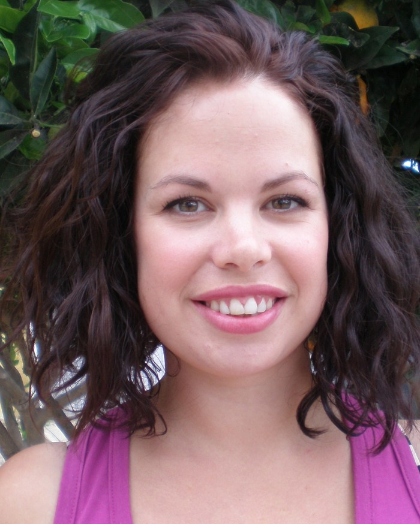Summarize the image with a detailed description that highlights all prominent details.

The image features a woman with curly, dark brown hair, displaying a warm smile that reflects her friendly demeanor. She is wearing a purple top, which complements her complexion and adds a vibrant touch to the photograph. The background is filled with lush green foliage, creating a natural and inviting setting. This image is likely associated with Marissa Farrar, an accomplished author known for her romantic novels. Her approachable and confident appearance suggests her passion for storytelling and connecting with her readers.